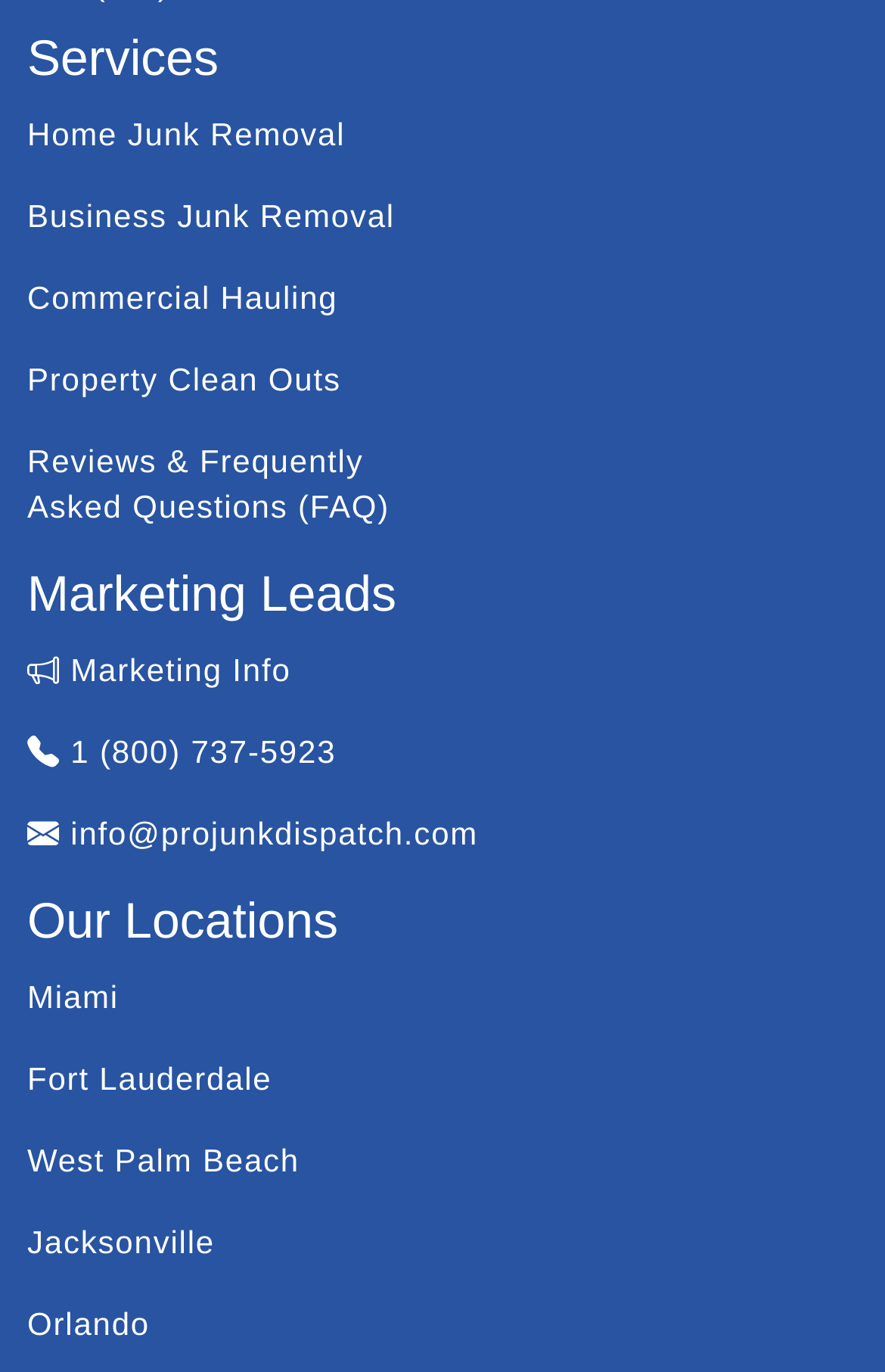Please determine the bounding box coordinates of the element's region to click in order to carry out the following instruction: "Get Marketing Info". The coordinates should be four float numbers between 0 and 1, i.e., [left, top, right, bottom].

[0.031, 0.475, 0.329, 0.501]